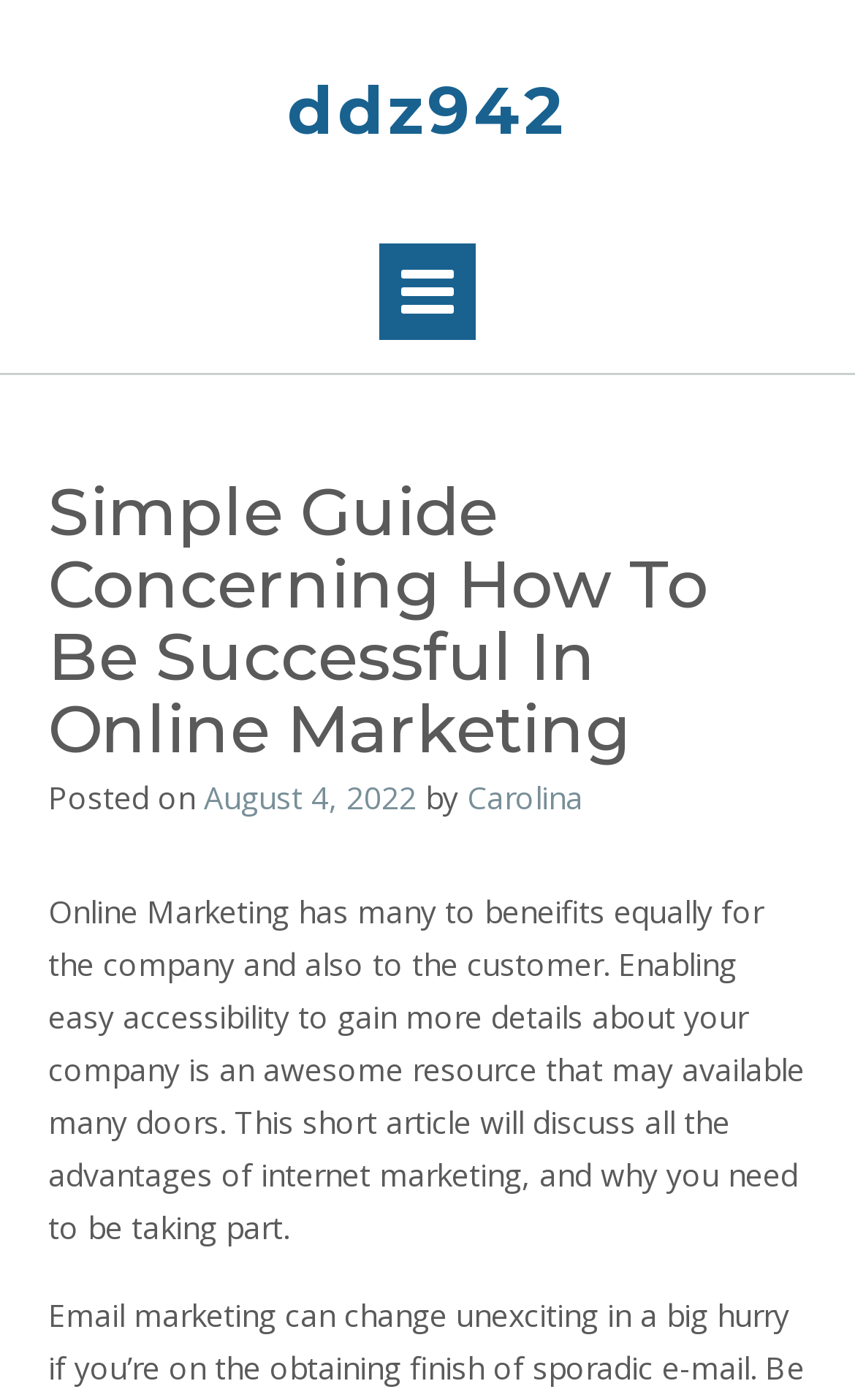What is the date of the article? Analyze the screenshot and reply with just one word or a short phrase.

August 4, 2022